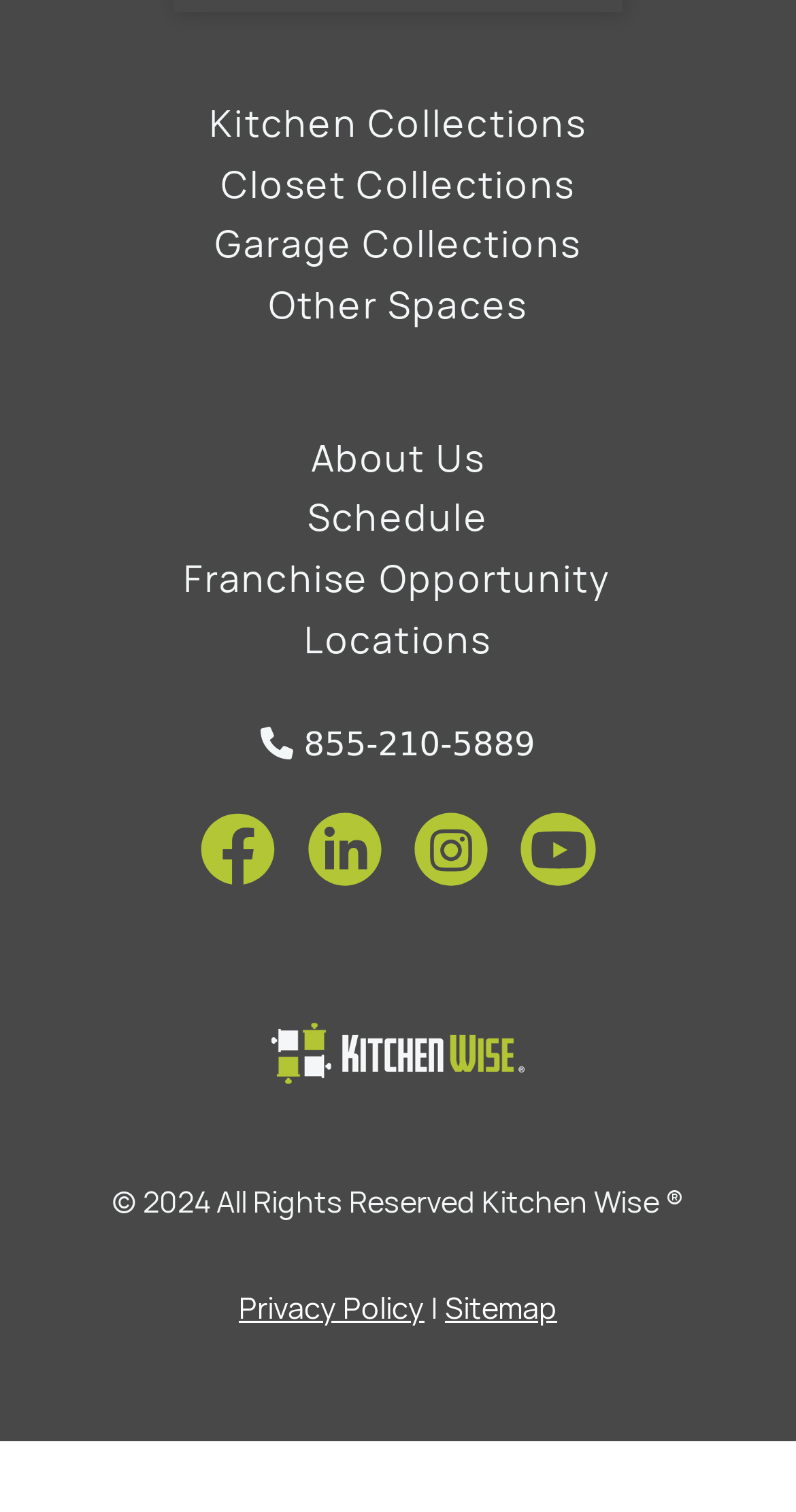What are the two links at the bottom of the webpage?
Please utilize the information in the image to give a detailed response to the question.

The two links at the bottom of the webpage are 'Privacy Policy' and 'Sitemap', which are common links found on many websites, indicating that the website has a privacy policy and a sitemap that can be accessed by users.